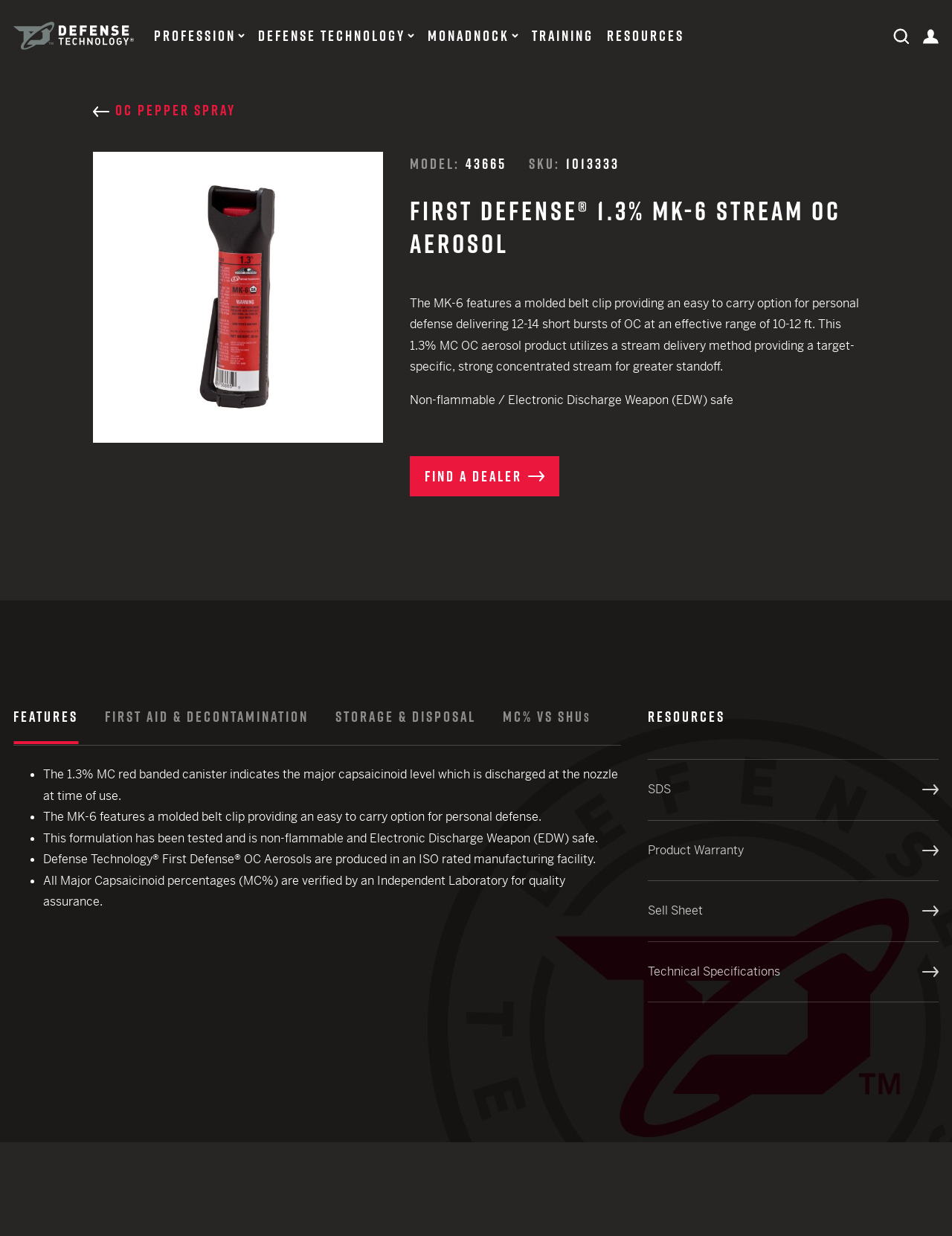Locate the bounding box coordinates of the element you need to click to accomplish the task described by this instruction: "Click on the 'AEROSOLS' link".

[0.014, 0.064, 0.209, 0.084]